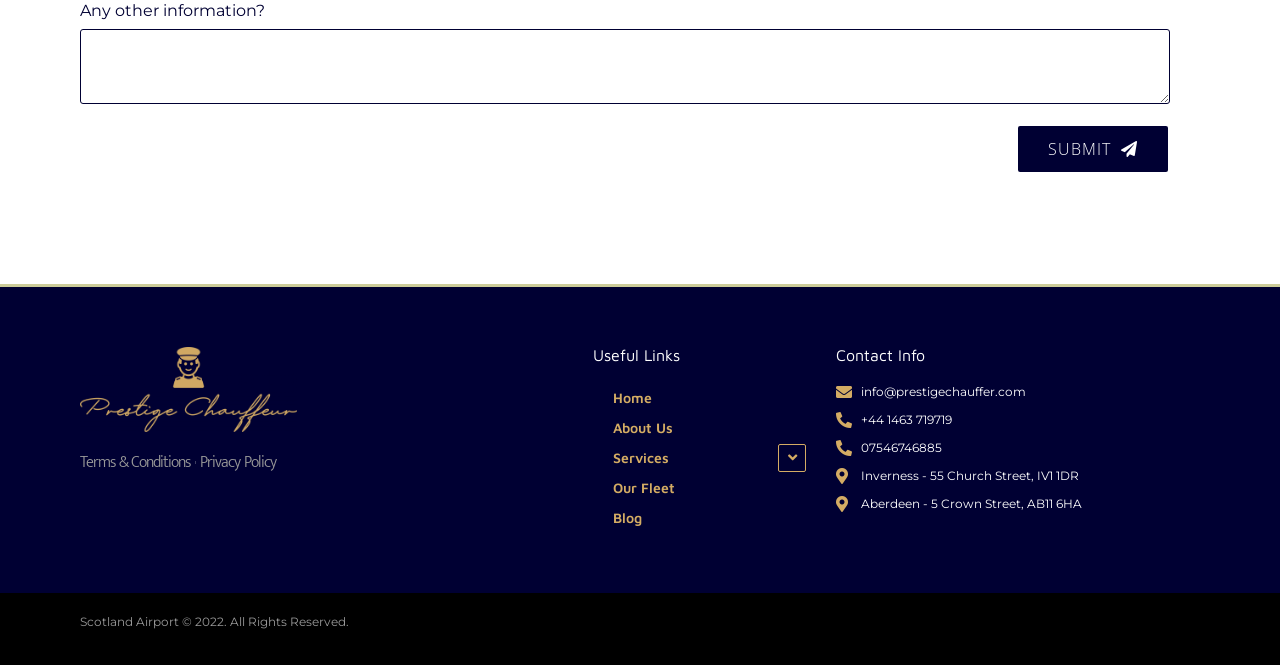Point out the bounding box coordinates of the section to click in order to follow this instruction: "Go to the About Us page".

[0.463, 0.621, 0.638, 0.666]